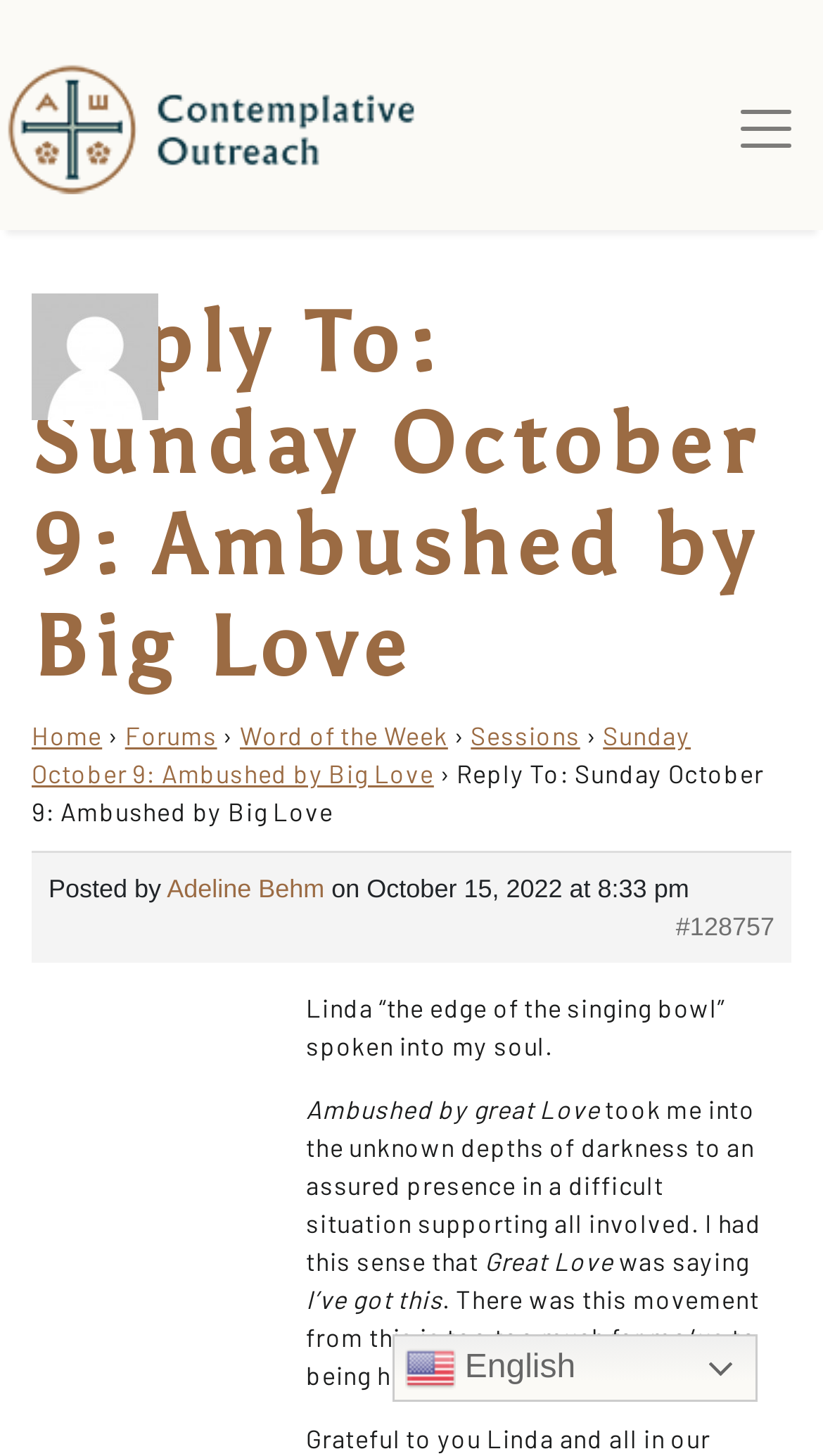Please locate the bounding box coordinates of the element that needs to be clicked to achieve the following instruction: "Switch to English language". The coordinates should be four float numbers between 0 and 1, i.e., [left, top, right, bottom].

[0.476, 0.916, 0.92, 0.963]